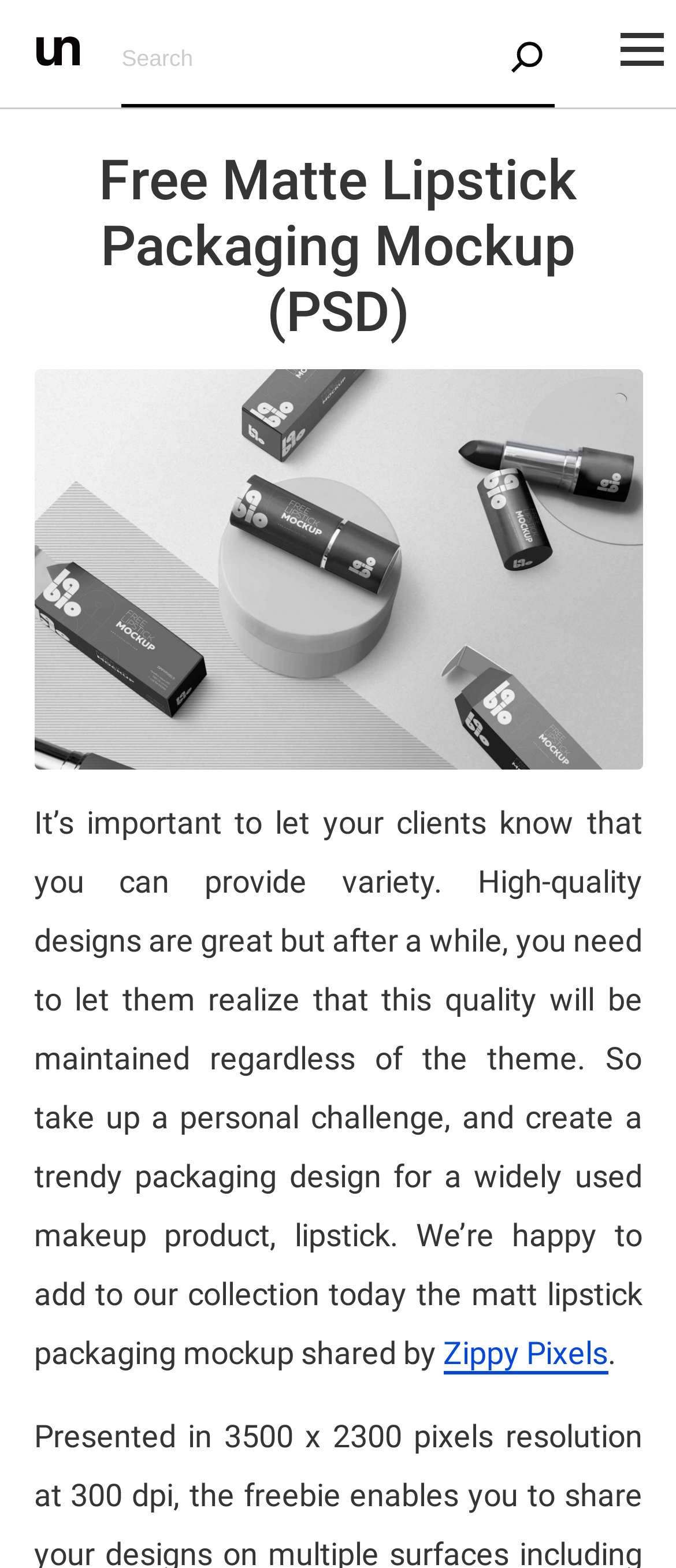What is the focus of the webpage?
Craft a detailed and extensive response to the question.

Based on the content of the webpage, including the image and text, it is clear that the focus of the webpage is on the packaging design for a lipstick product, specifically a matte lipstick packaging mockup.